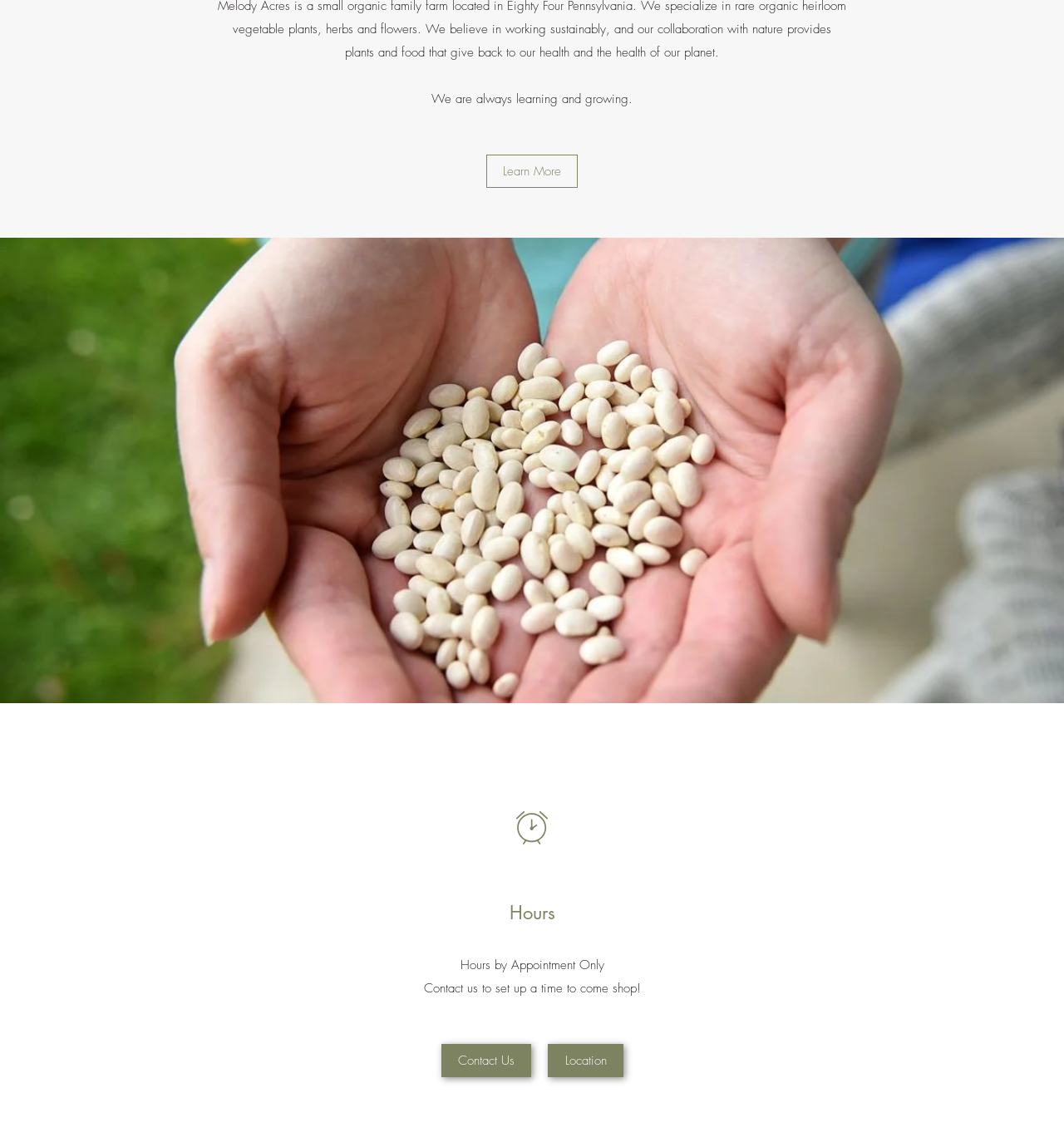Determine the bounding box coordinates for the UI element matching this description: "March 2021".

None